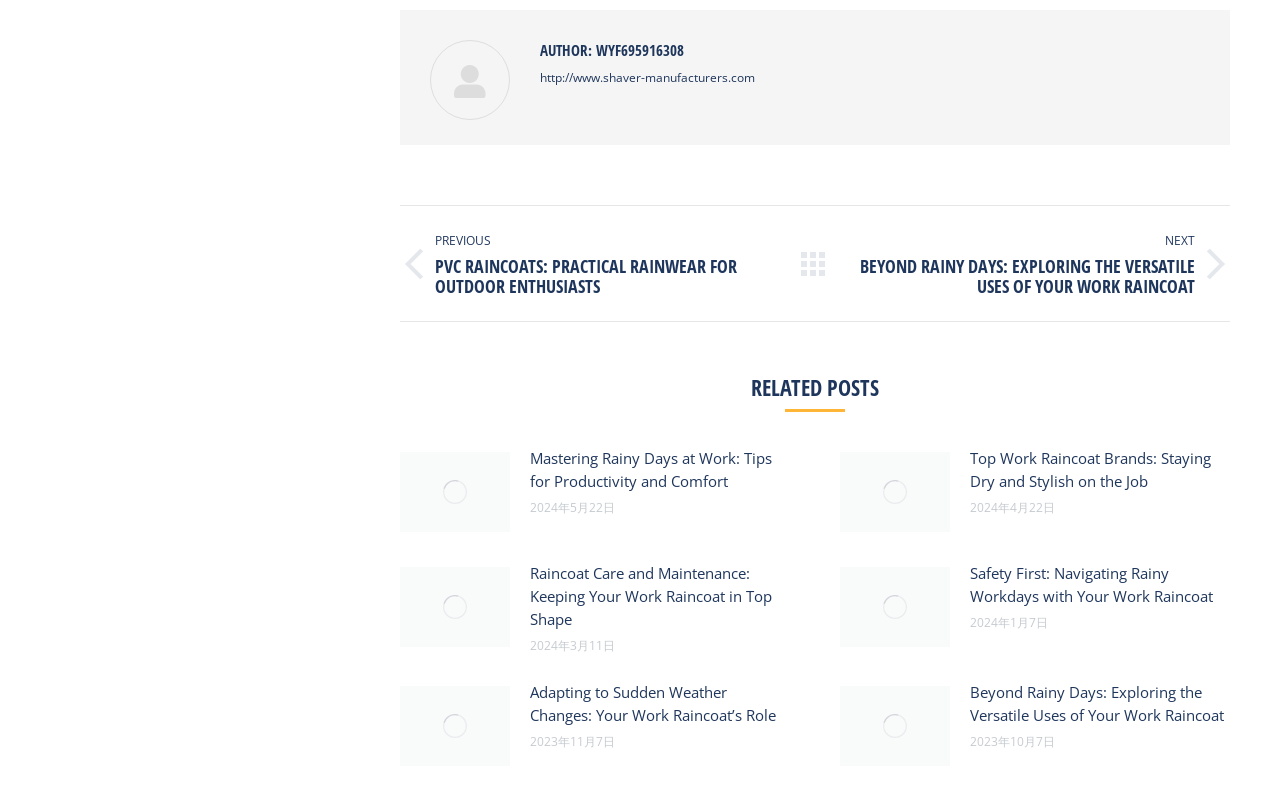Please give the bounding box coordinates of the area that should be clicked to fulfill the following instruction: "Click on the link to the next post". The coordinates should be in the format of four float numbers from 0 to 1, i.e., [left, top, right, bottom].

[0.671, 0.294, 0.961, 0.377]